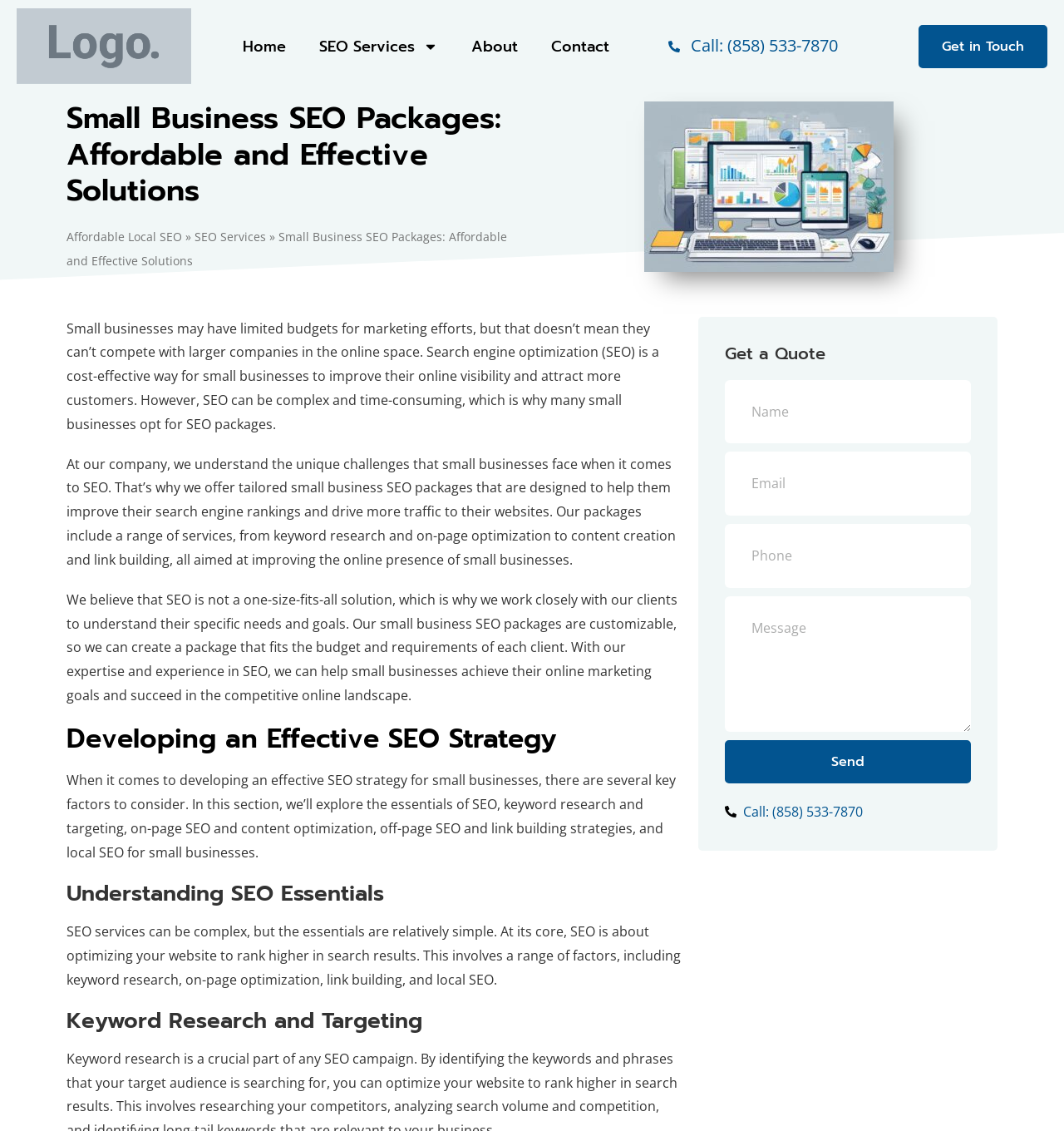Identify the bounding box coordinates of the part that should be clicked to carry out this instruction: "Send a message to the company".

[0.681, 0.654, 0.912, 0.693]